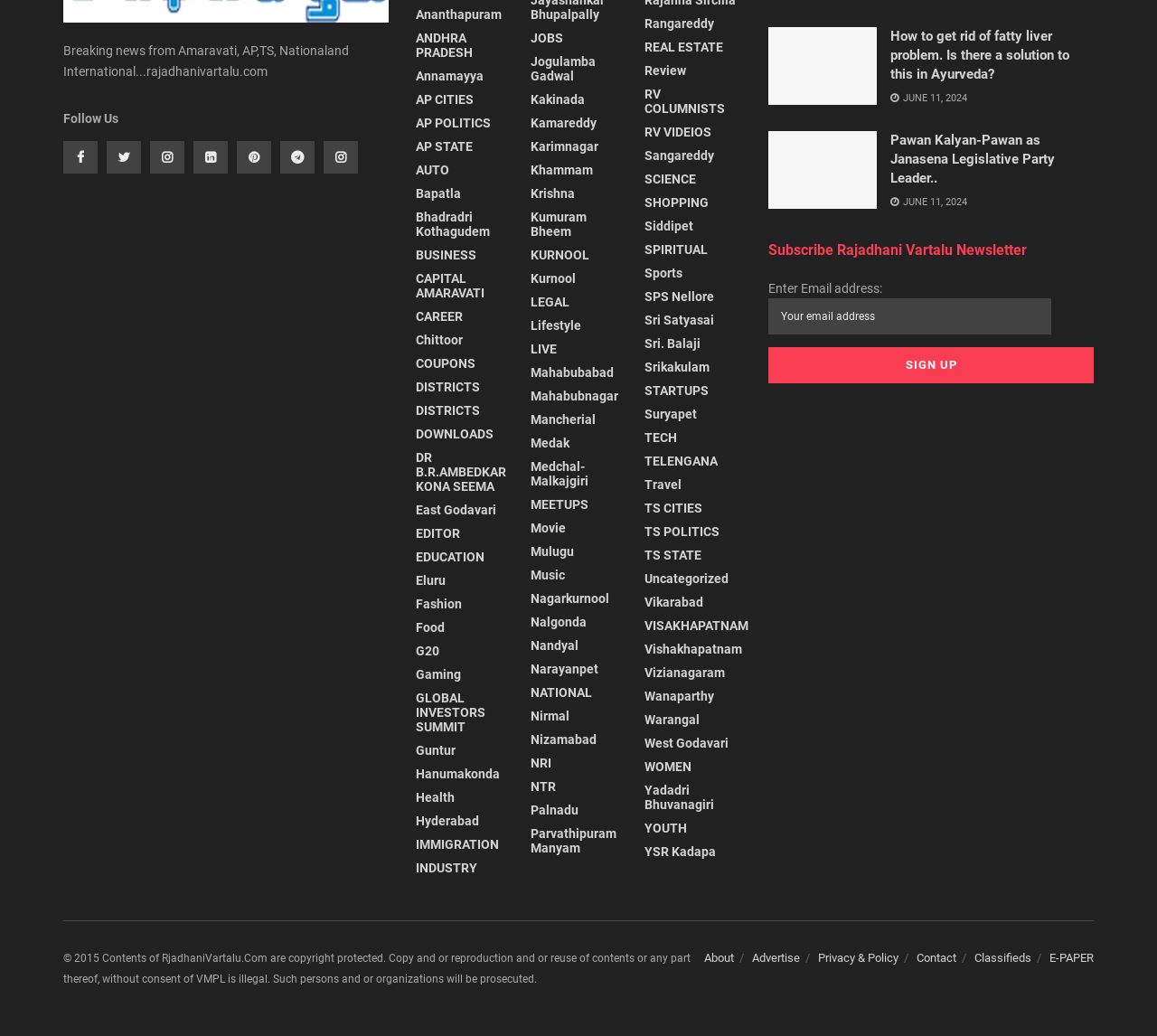Can you find the bounding box coordinates for the element to click on to achieve the instruction: "Click on Ananthapuram"?

[0.359, 0.007, 0.434, 0.021]